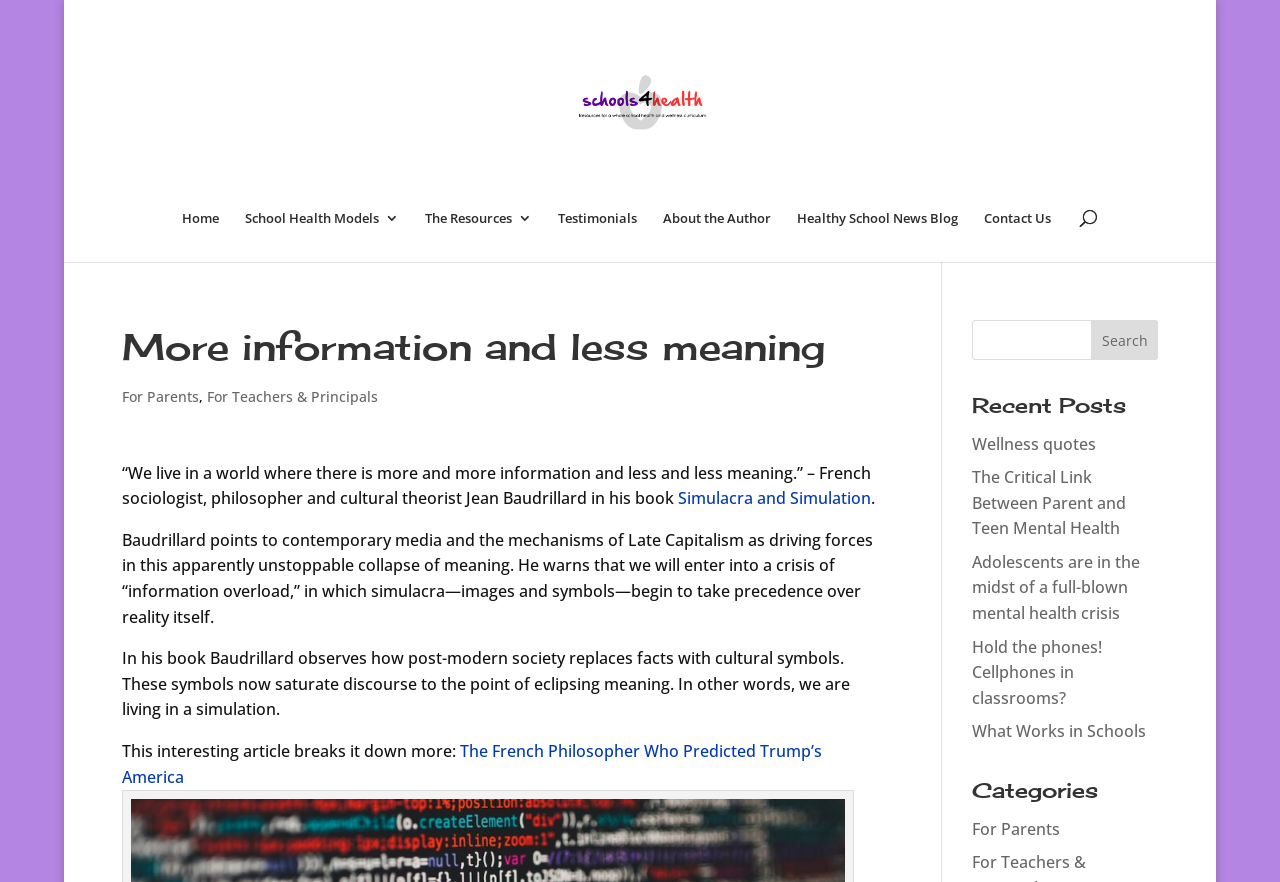What is the title of the book mentioned?
Based on the visual content, answer with a single word or a brief phrase.

Simulacra and Simulation